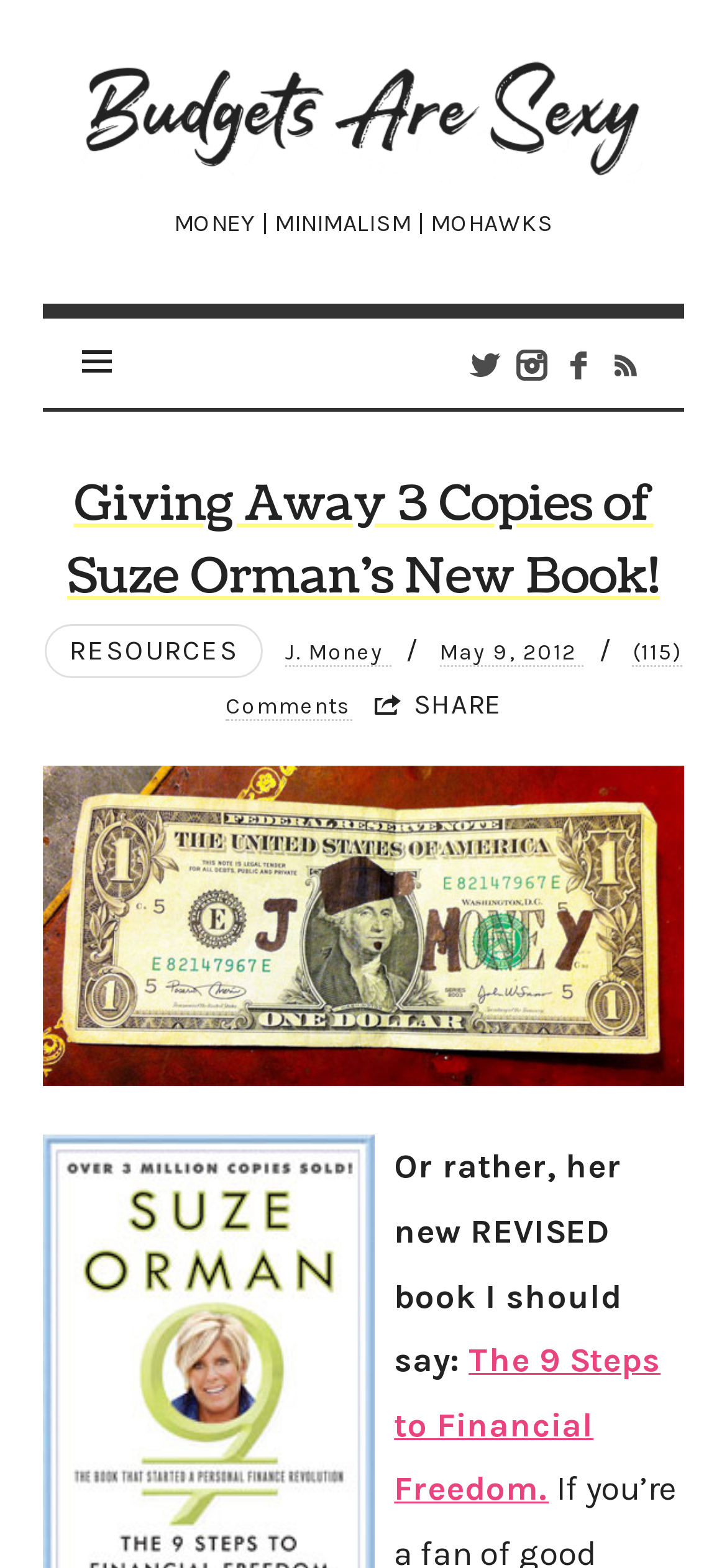What is the name of the blog?
Answer the question in a detailed and comprehensive manner.

The name of the blog can be determined by looking at the heading element at the top of the page, which contains the text 'Budgets Are Sexy Budgets Are Sexy'.